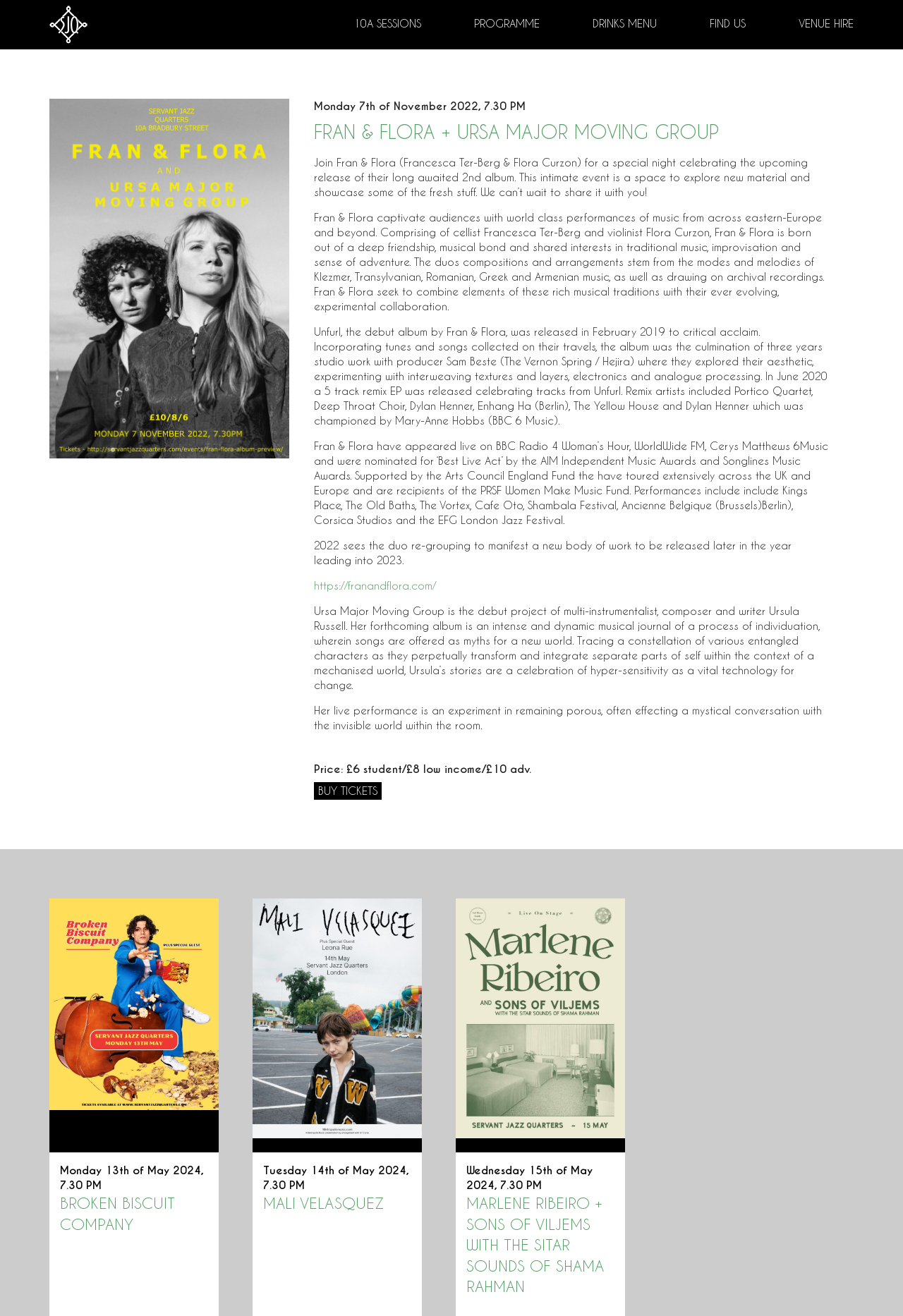What is the price of the Fran & Flora event?
With the help of the image, please provide a detailed response to the question.

The price of the Fran & Flora event can be found in the event description, which states 'Price: £6 student/£8 low income/£10 adv.'